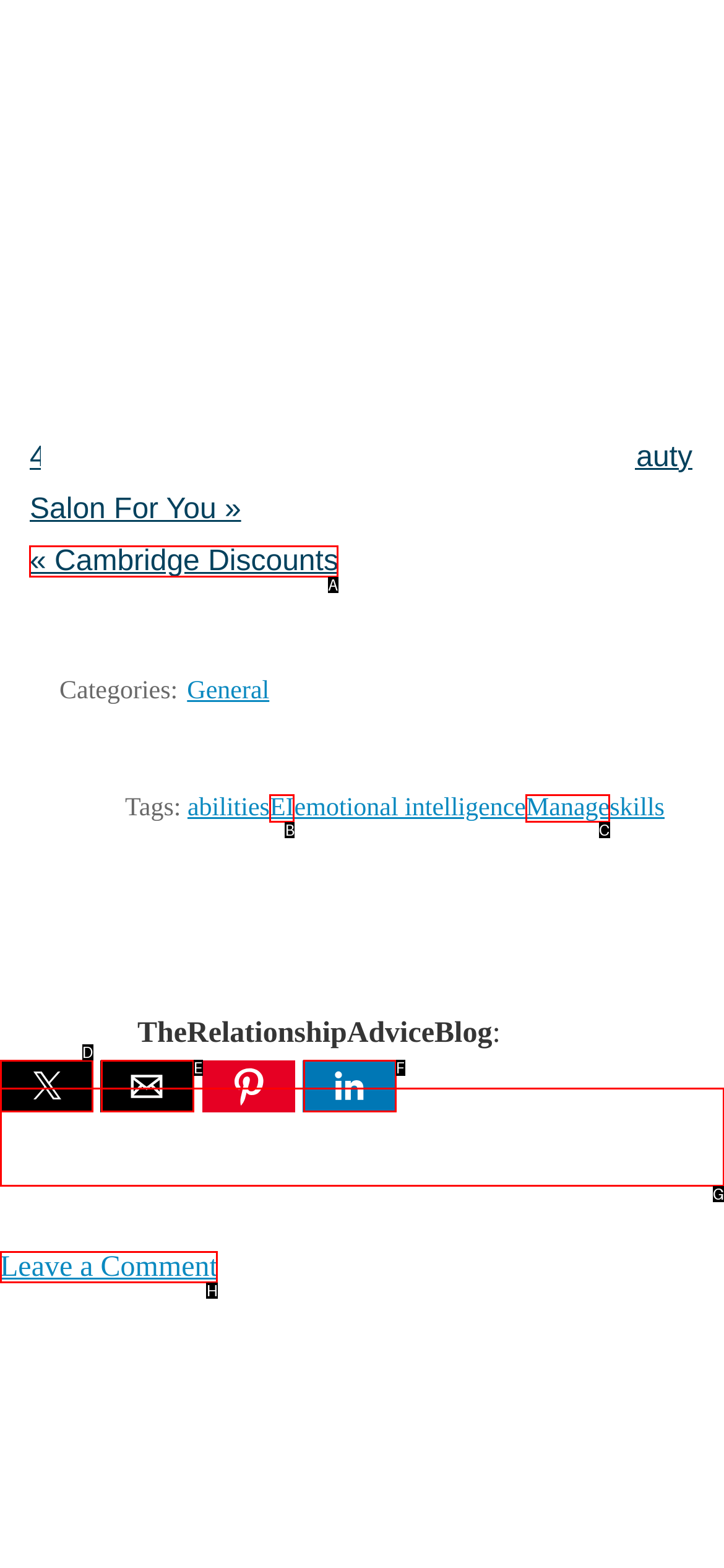Choose the HTML element that needs to be clicked for the given task: View Cambridge Discounts Respond by giving the letter of the chosen option.

A